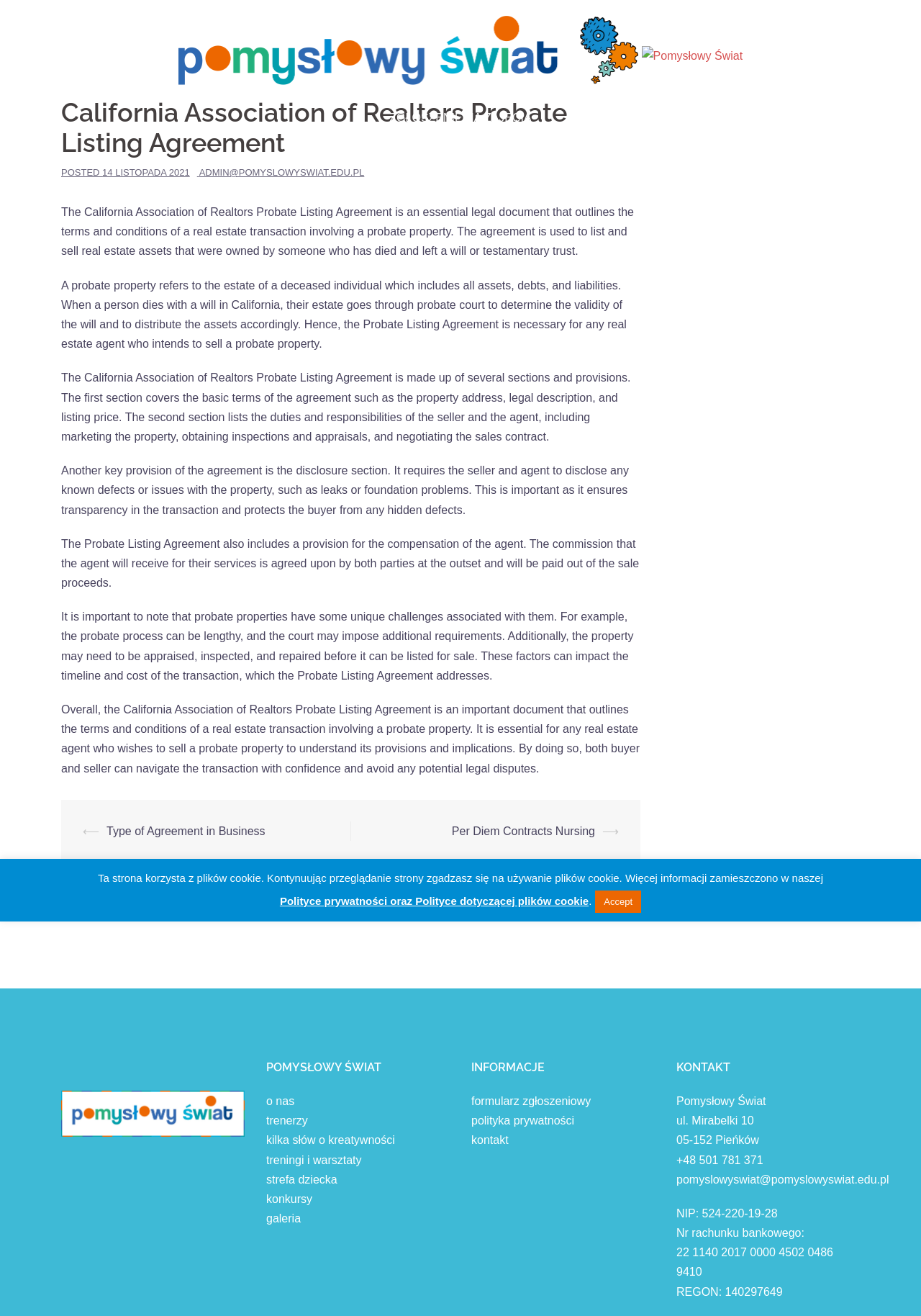Give a detailed overview of the webpage's appearance and contents.

This webpage is about the California Association of Realtors Probate Listing Agreement, with the title "California Association of Realtors Probate Listing Agreement – Pomysłowy Świat" at the top. 

At the very top, there is a link to "Skip to content" and a logo of "Pomysłowy Świat" with two images. Below the logo, there is a main section that contains an article about the California Association of Realtors Probate Listing Agreement. 

The article starts with a heading that matches the title of the webpage, followed by a brief description of the agreement. The description is divided into several paragraphs, explaining the purpose and provisions of the agreement, including the disclosure section, compensation of the agent, and the challenges associated with probate properties.

On the right side of the article, there is a section with links to other related articles, including "Type of Agreement in Business" and "Per Diem Contracts Nursing". 

At the bottom of the page, there are three columns of links and information. The first column is about "Pomysłowy Świat", with links to "o nas", "trenerzy", and other related pages. The second column is labeled "INFORMACJE", with links to "formularz zgłoszeniowy", "polityka prywatności", and "kontakt". The third column is labeled "KONTAKT", with the address, phone number, and email of "Pomysłowy Świat".

Finally, at the very bottom of the page, there is a notice about the use of cookies on the website, with a link to the "Polityce prywatności oraz Polityce dotyczącej plików cookie" and an "Accept" button.